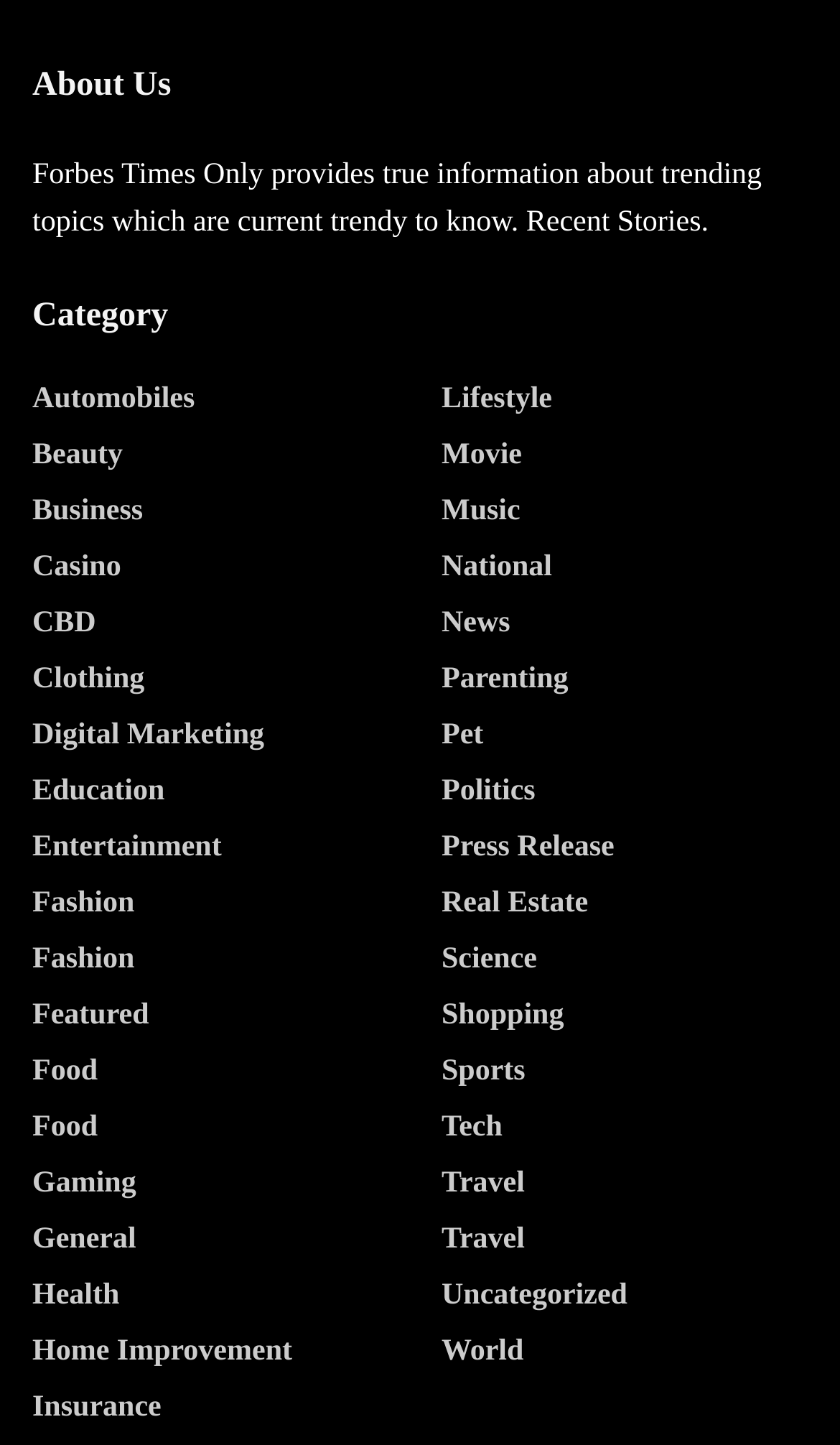How many categories are available on the webpage?
Look at the image and provide a short answer using one word or a phrase.

30